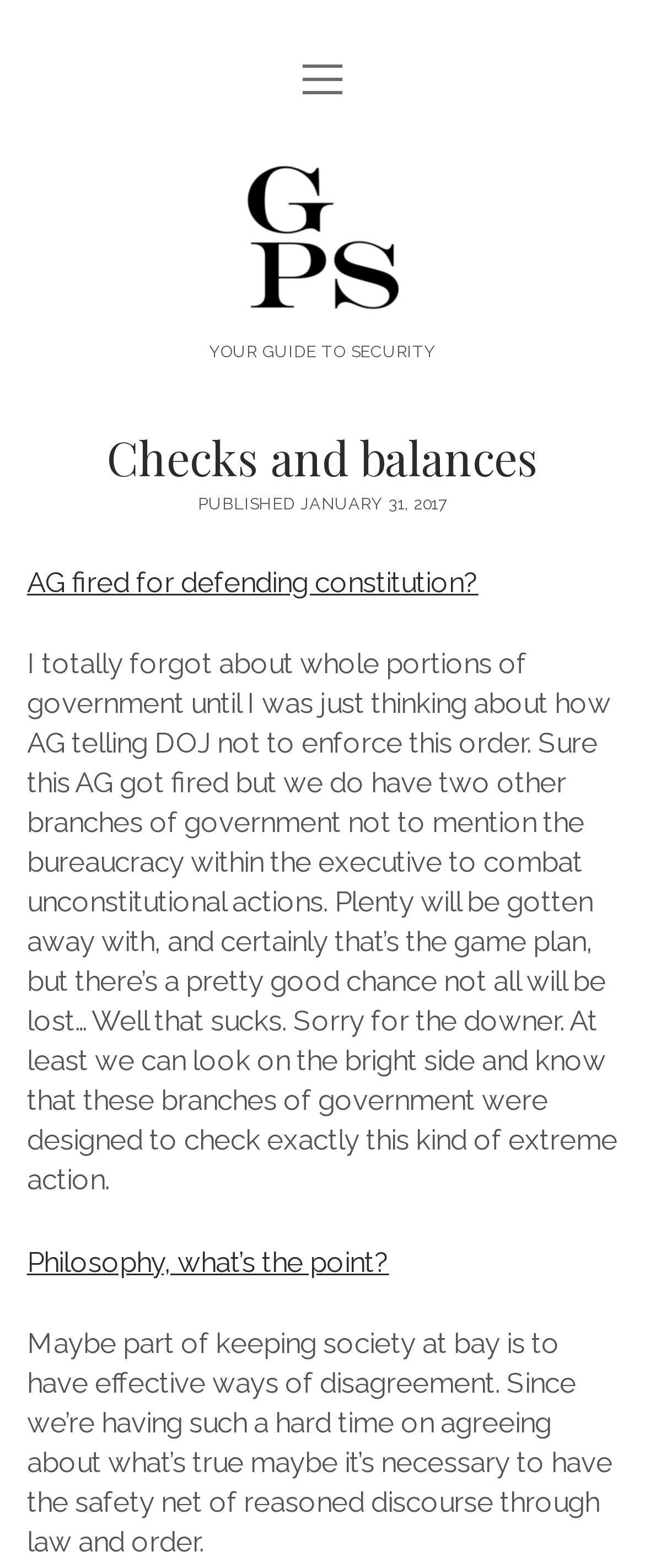Bounding box coordinates are given in the format (top-left x, top-left y, bottom-right x, bottom-right y). All values should be floating point numbers between 0 and 1. Provide the bounding box coordinate for the UI element described as: email

[0.521, 0.113, 0.562, 0.133]